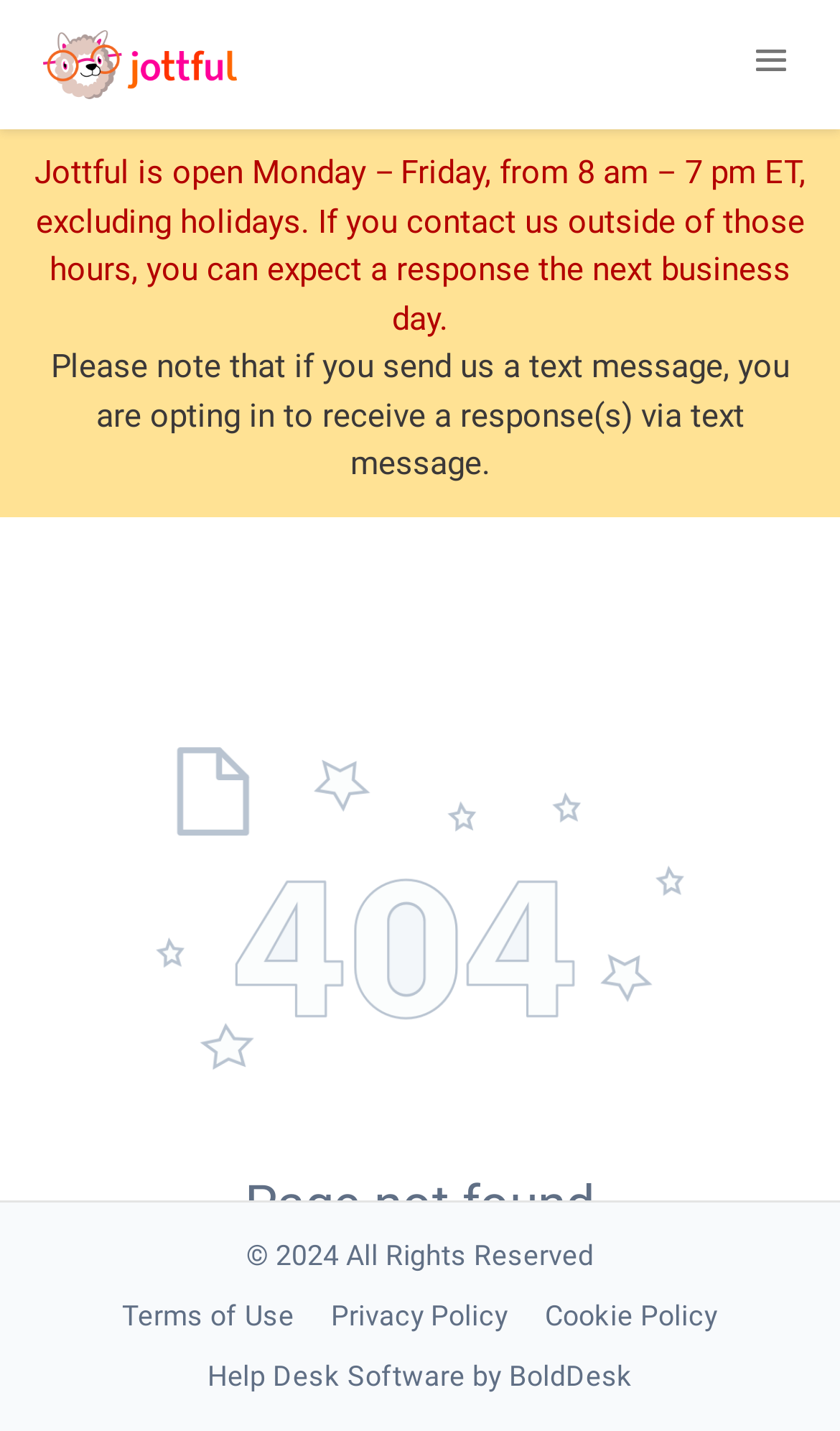Generate a thorough caption that explains the contents of the webpage.

The webpage is a "Page not found" error page from the Jottful Help Center. At the top left corner, there is a custom logo link with an image of the custom logo. Below the logo, there is a section with text that describes the business hours of Jottful, stating that they are open Monday to Friday from 8 am to 7 pm ET, excluding holidays, and that responses to contacts outside of these hours can be expected the next business day.

To the right of the business hours section, there is a large image with the text "Page not found" and a heading with the same text. Below this section, there is a notice stating that sending a text message to Jottful means opting in to receive responses via text message.

At the bottom of the page, there is a footer section with several links, including a copyright notice, Terms of Use, Privacy Policy, Cookie Policy, and a link to Help Desk Software by BoldDesk.